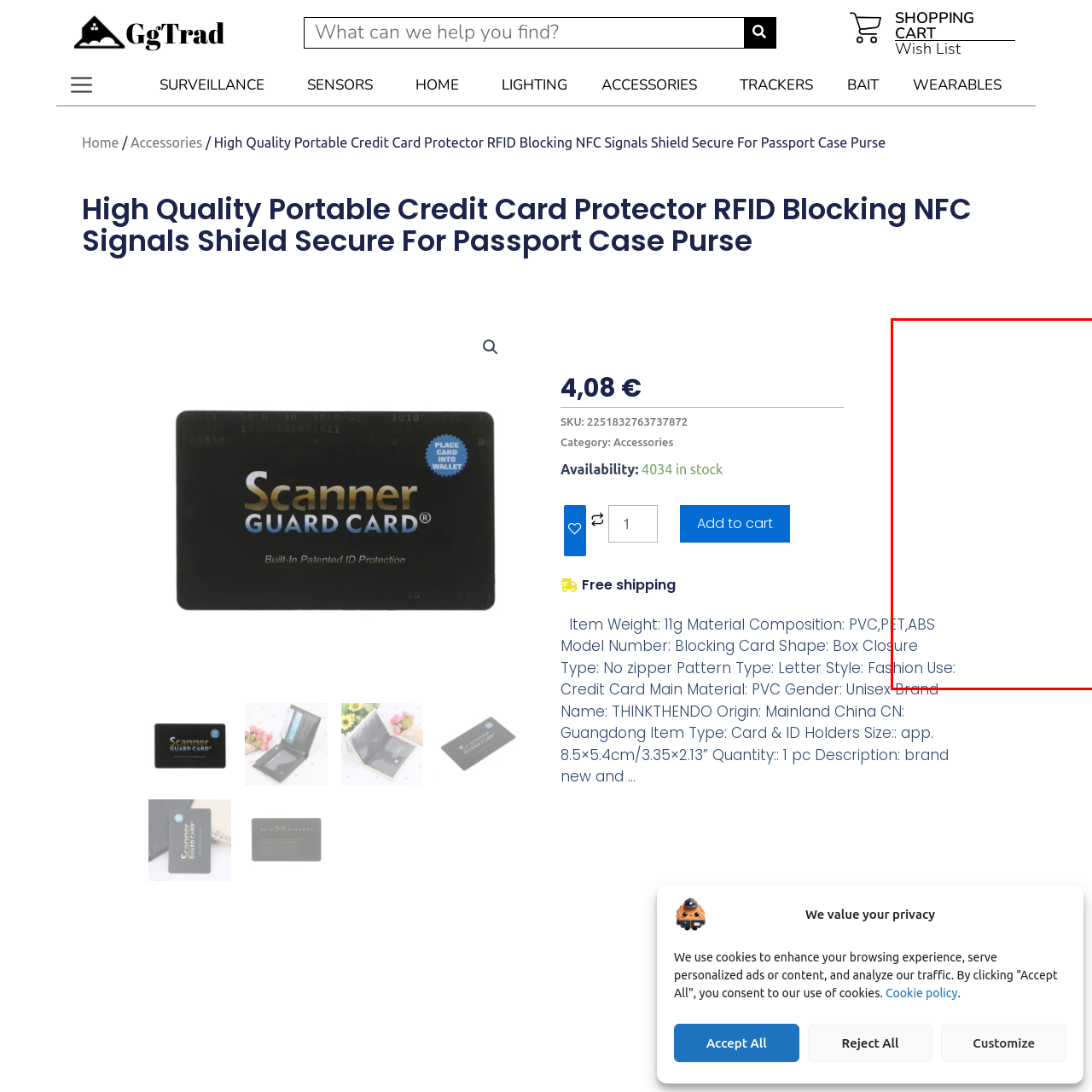What is the weight of the item?
Take a look at the image highlighted by the red bounding box and provide a detailed answer to the question.

The weight of the item can be found in the caption, which specifies that the item weight is 11 grams, making it lightweight.